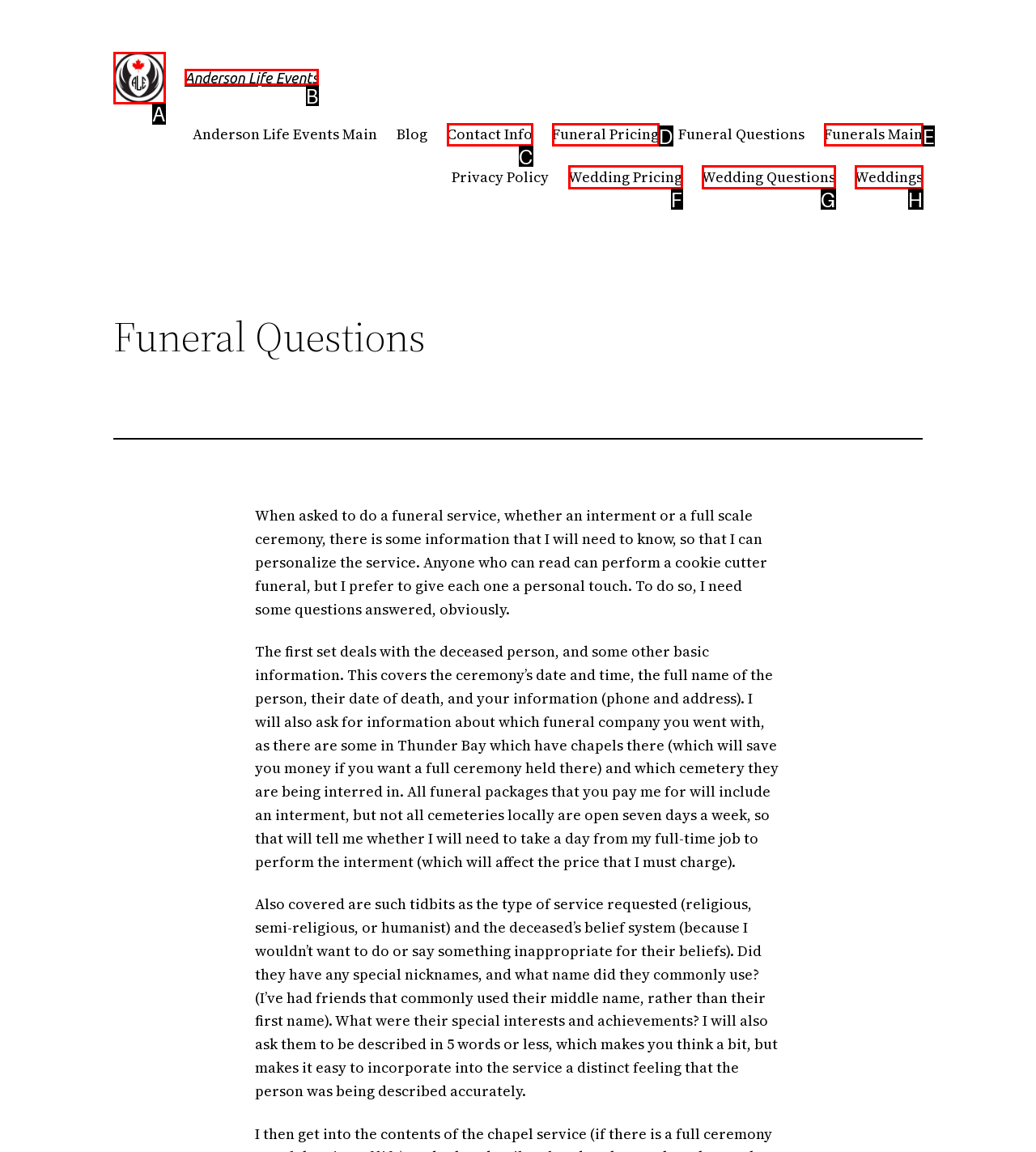Match the description to the correct option: Wedding Pricing
Provide the letter of the matching option directly.

F